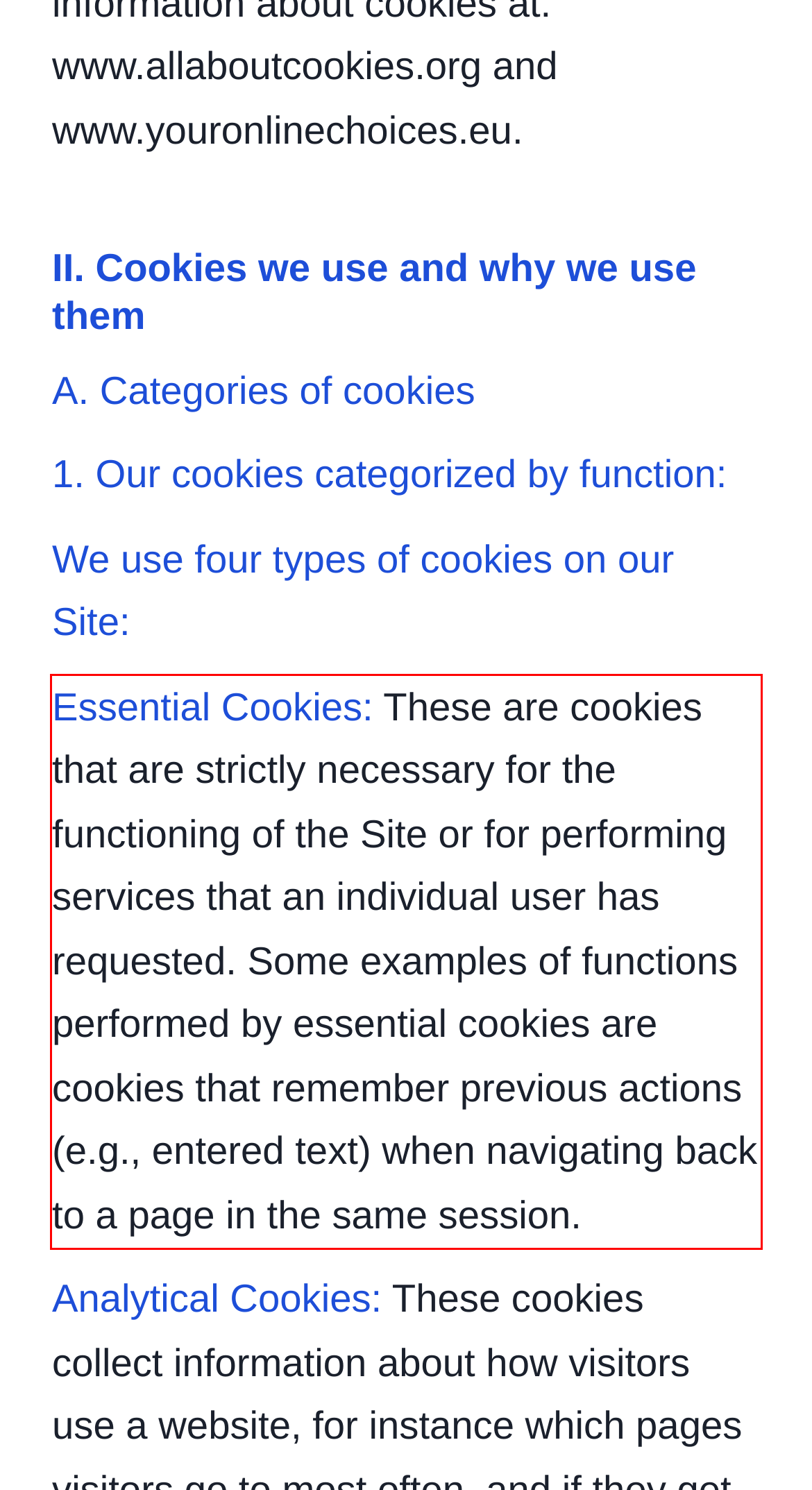Examine the webpage screenshot and use OCR to recognize and output the text within the red bounding box.

Essential Cookies: These are cookies that are strictly necessary for the functioning of the Site or for performing services that an individual user has requested. Some examples of functions performed by essential cookies are cookies that remember previous actions (e.g., entered text) when navigating back to a page in the same session.